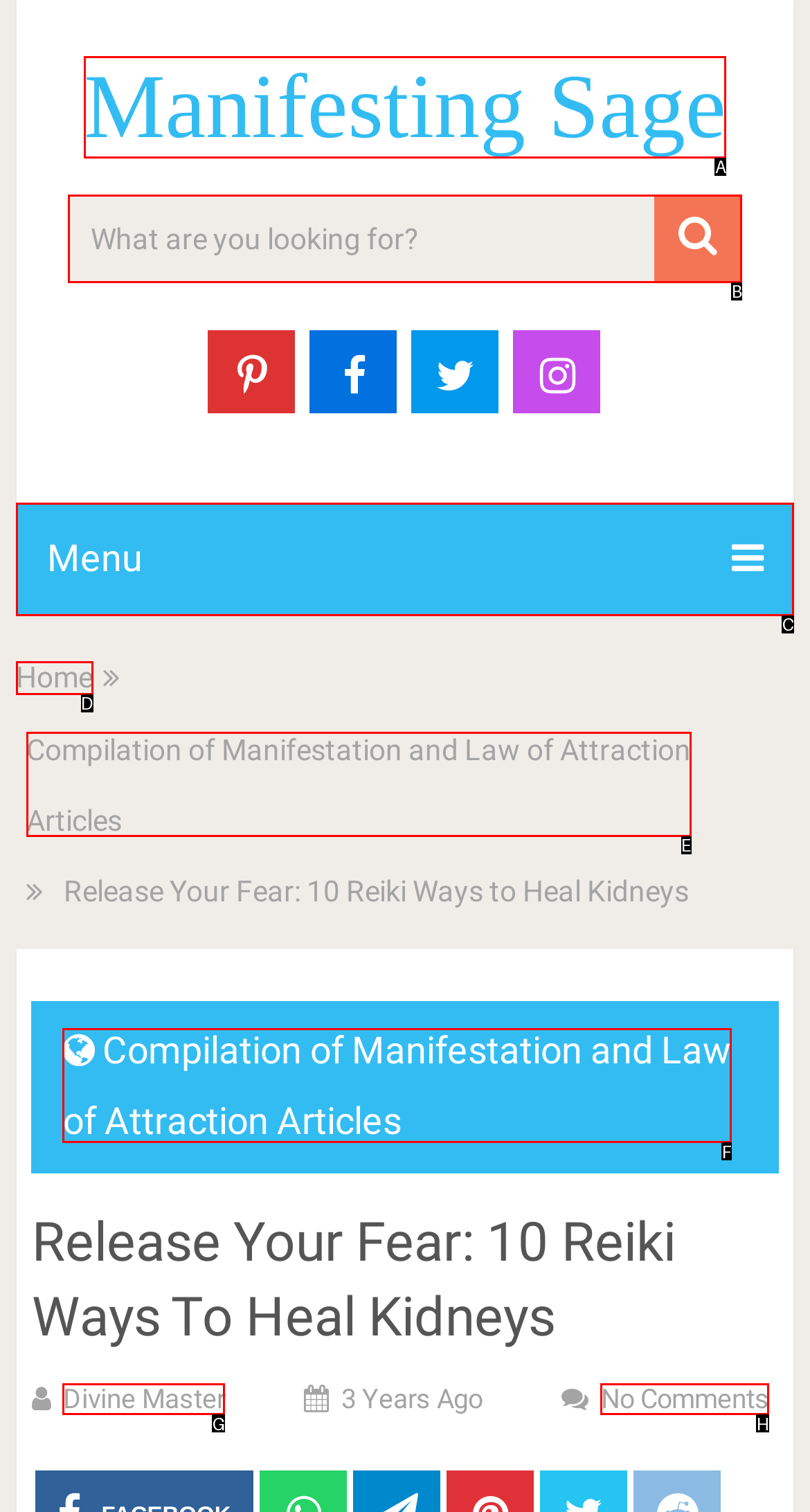Tell me which one HTML element I should click to complete the following task: search for something Answer with the option's letter from the given choices directly.

B